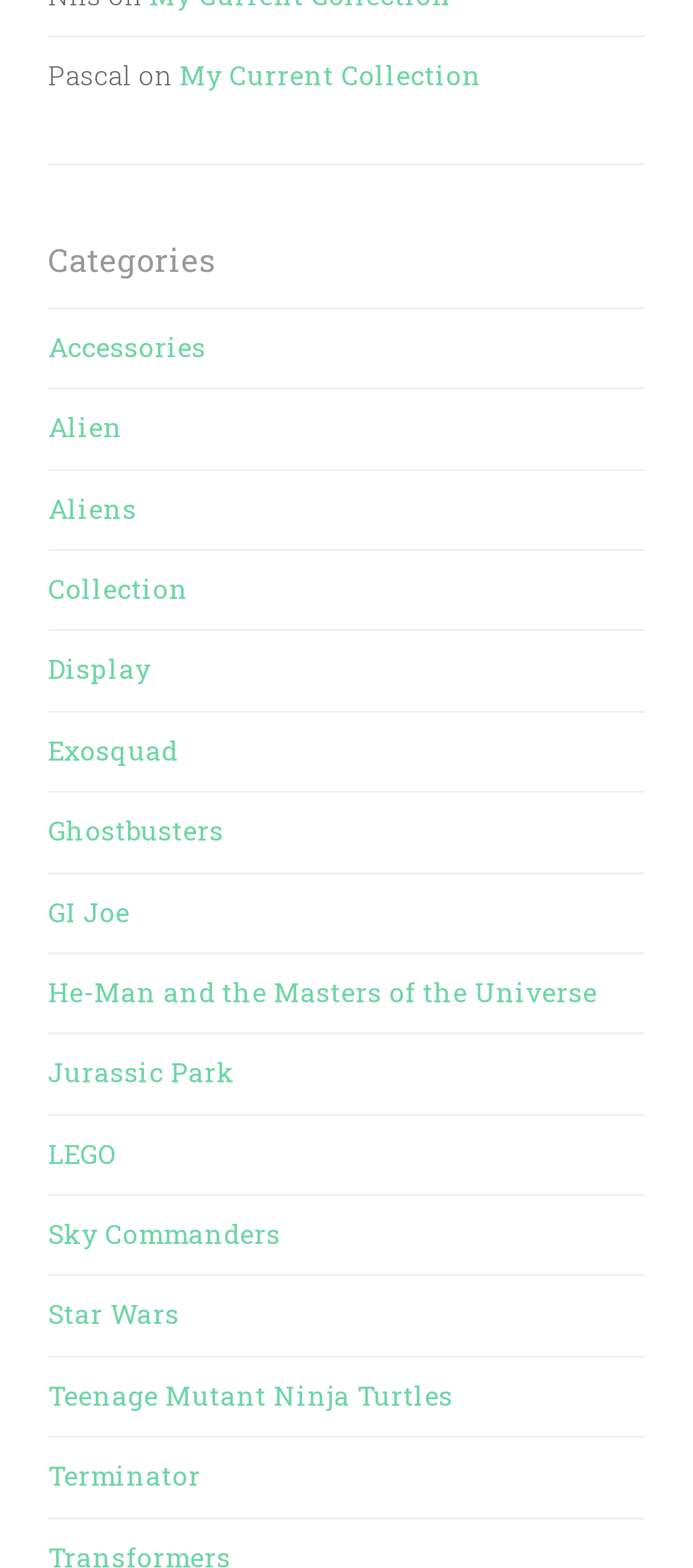Given the webpage screenshot, identify the bounding box of the UI element that matches this description: "Teenage Mutant Ninja Turtles".

[0.069, 0.878, 0.654, 0.901]